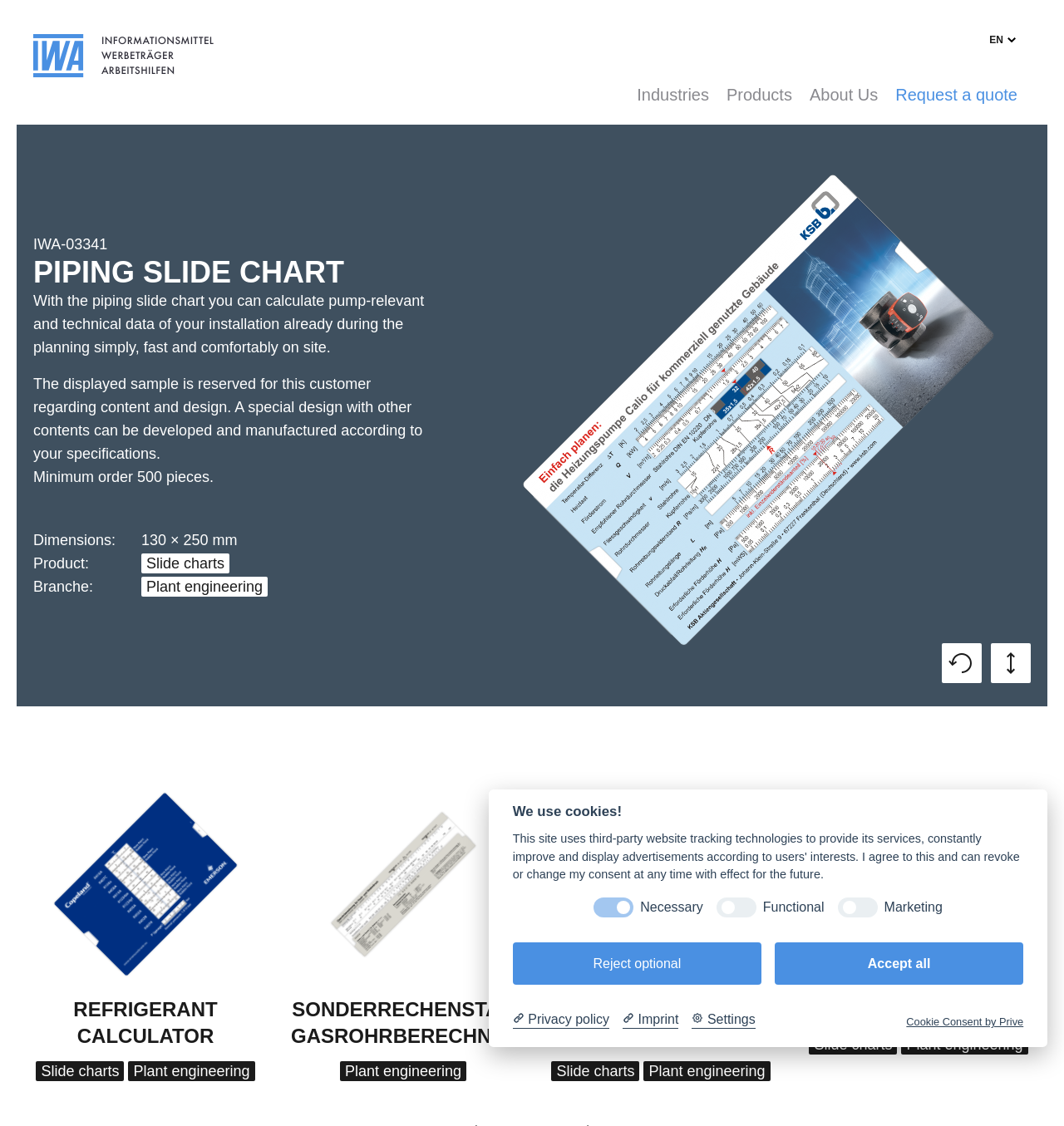Predict the bounding box for the UI component with the following description: "Digital Editions Archive".

None